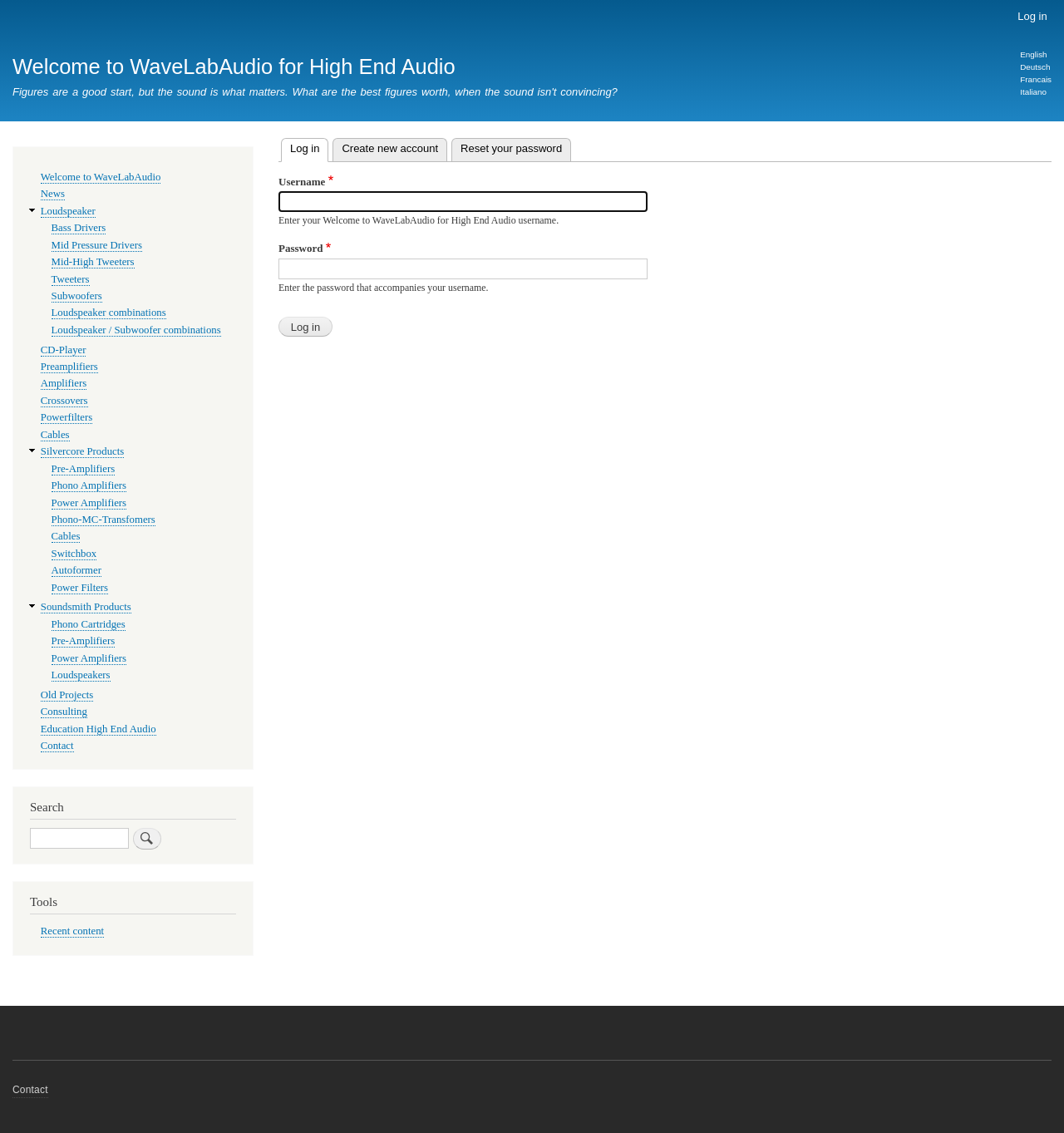What is the 'Tools' section used for?
Offer a detailed and full explanation in response to the question.

The 'Tools' section appears to provide access to additional features or functionality on the website. Specifically, it contains a link to 'Recent content', which suggests that users can view recently updated or added content on the website through this section.